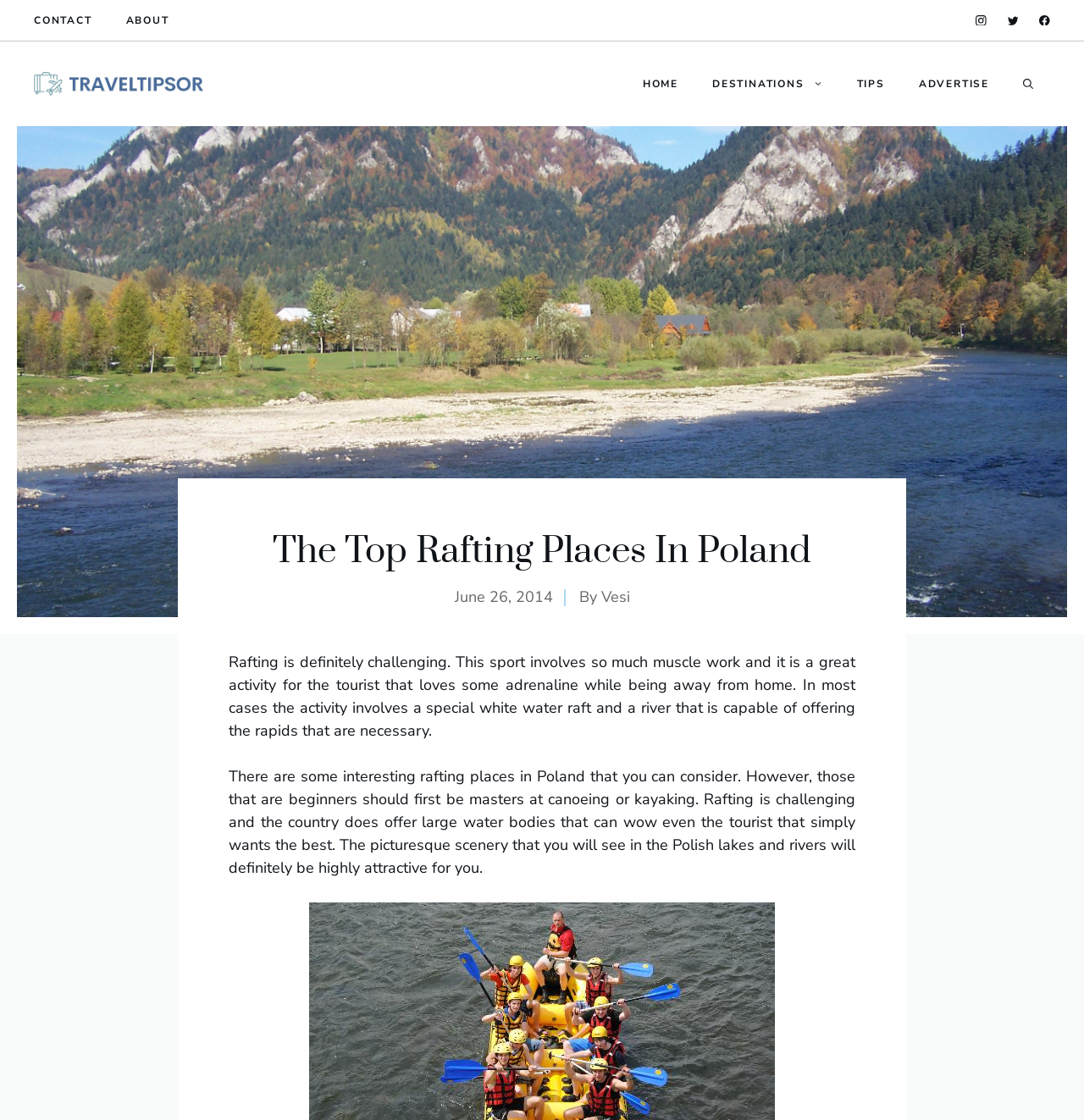Find the bounding box coordinates for the HTML element described as: "aria-label="Open search"". The coordinates should consist of four float values between 0 and 1, i.e., [left, top, right, bottom].

[0.928, 0.052, 0.969, 0.098]